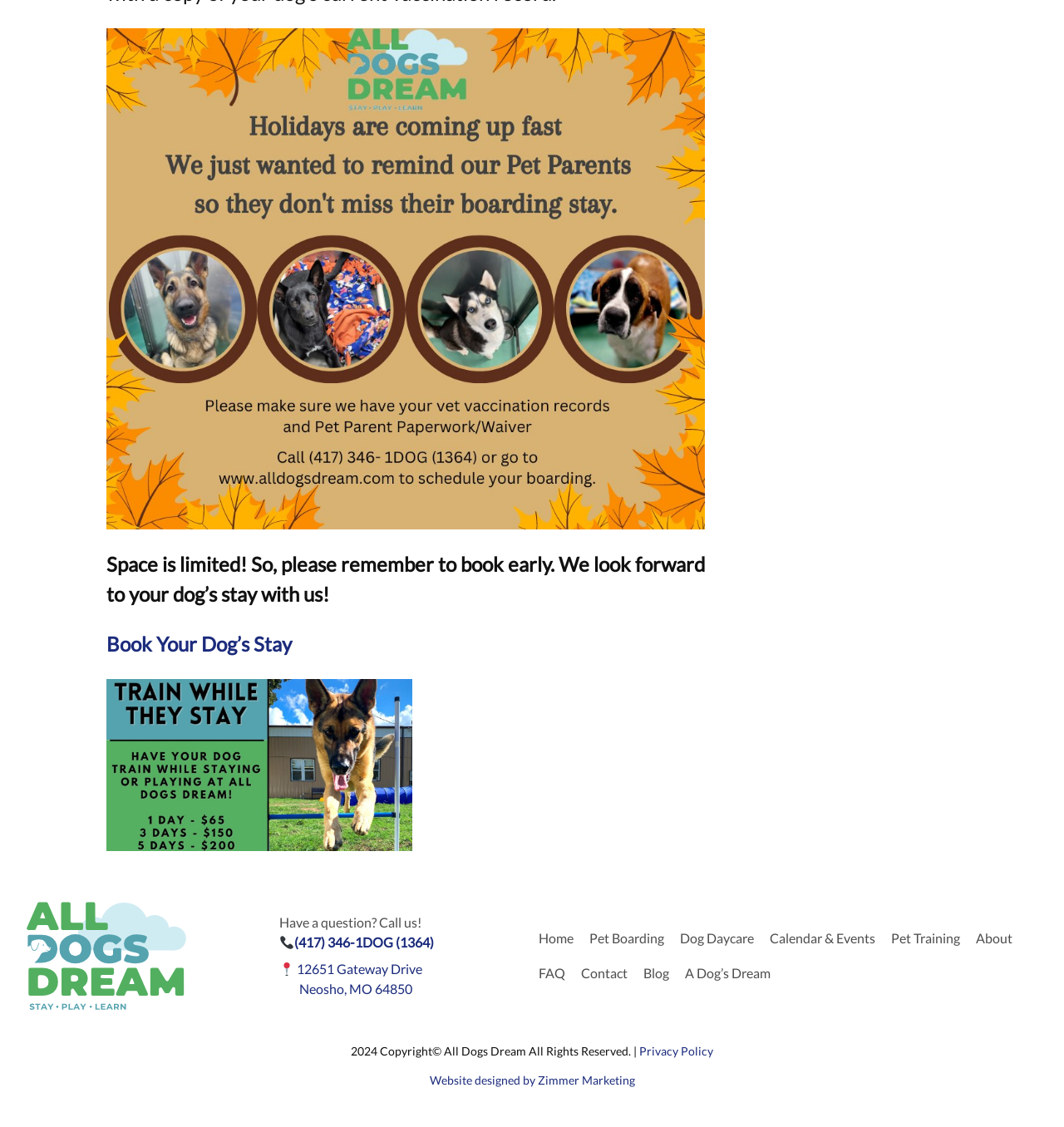Please provide a brief answer to the following inquiry using a single word or phrase:
What services does the facility offer?

Pet Boarding, Dog Daycare, Pet Training